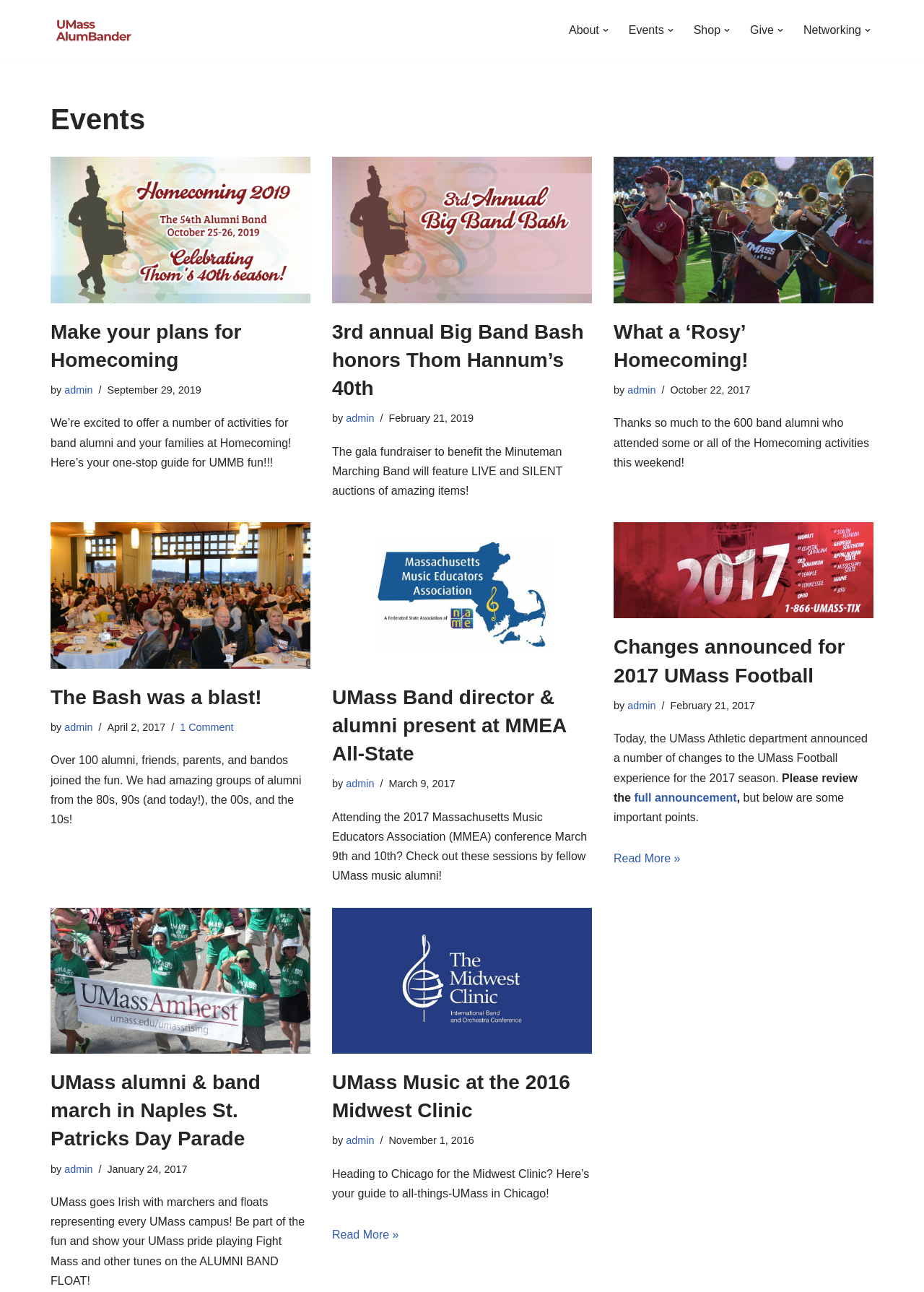Answer this question in one word or a short phrase: How many links are in the primary menu?

5